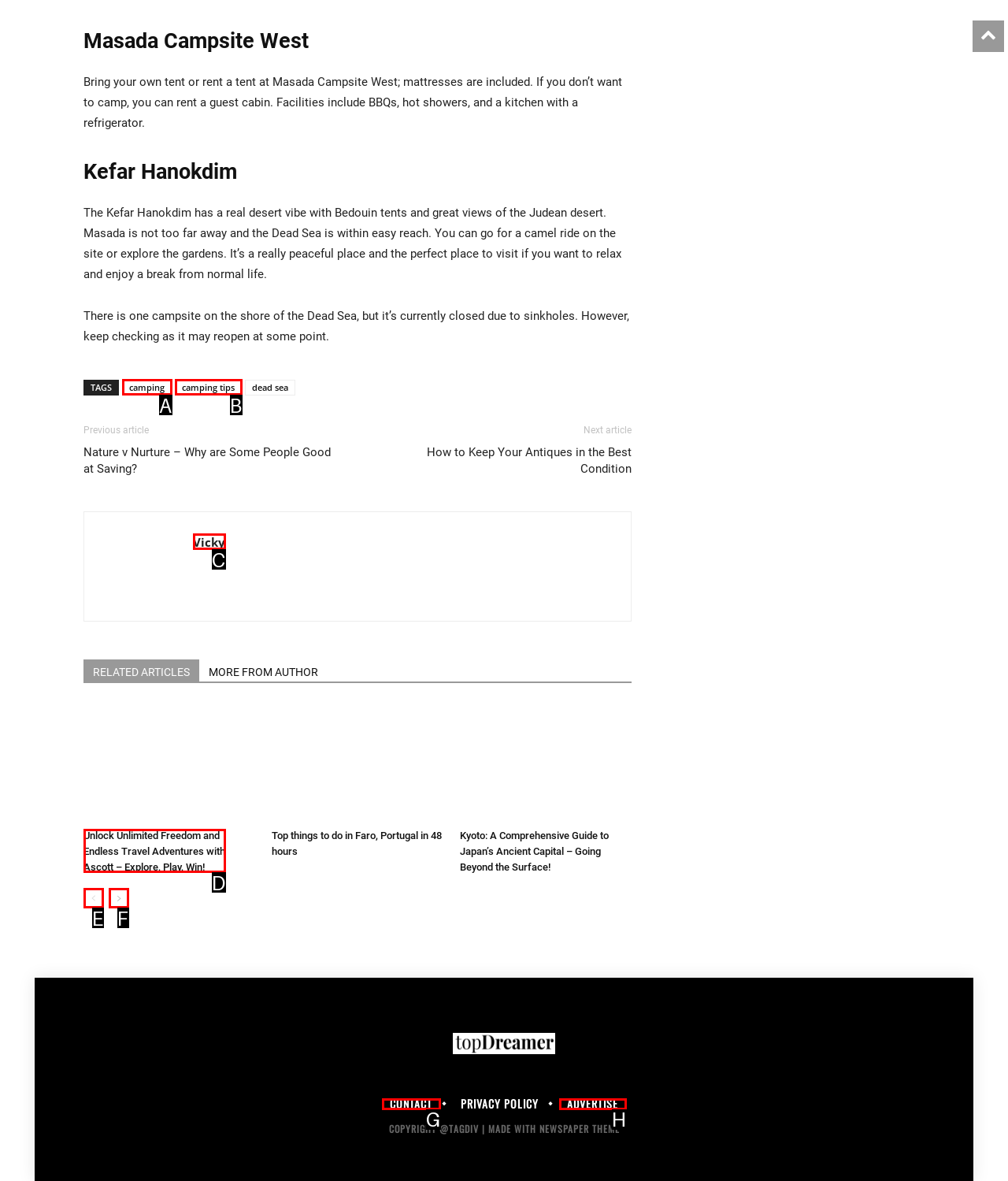Determine which option matches the description: camping. Answer using the letter of the option.

A